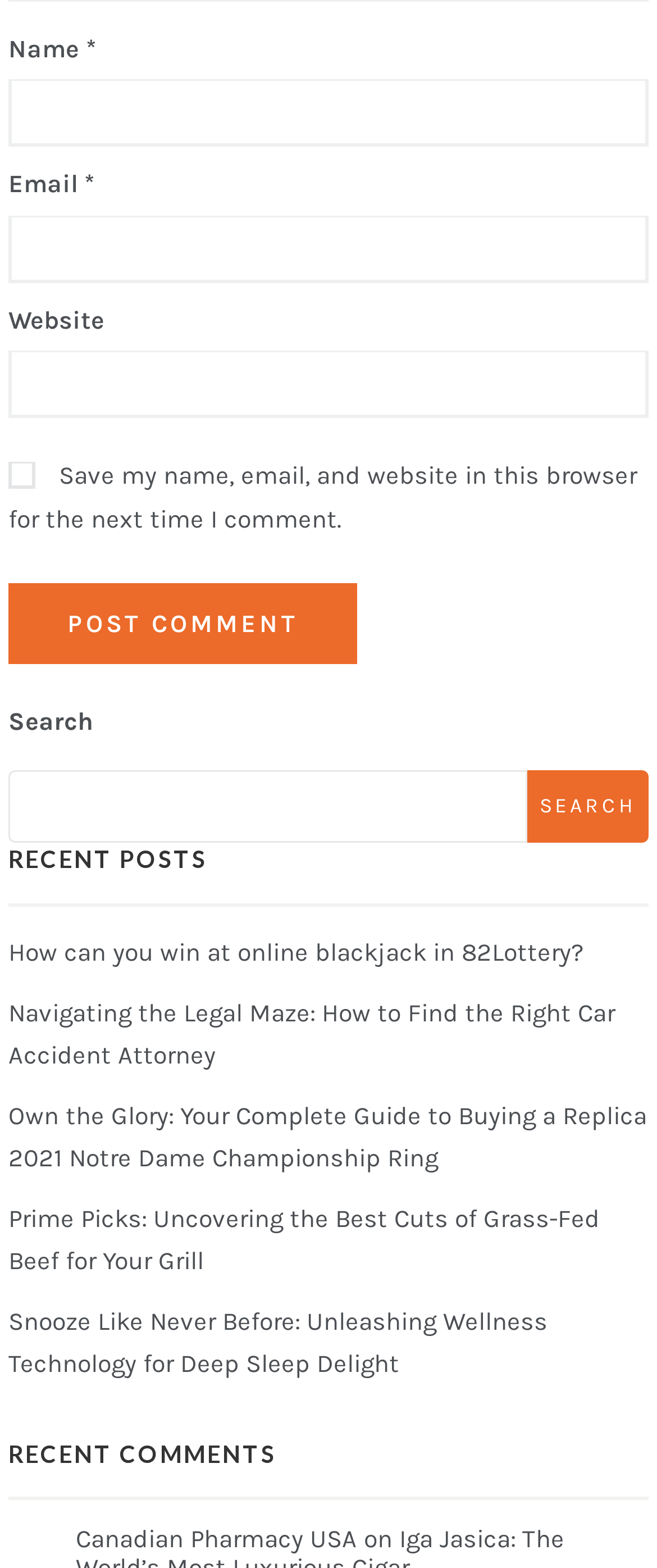What is the purpose of the checkbox?
Please answer the question with a detailed response using the information from the screenshot.

The checkbox is located below the 'Website' textbox and is labeled 'Save my name, email, and website in this browser for the next time I comment.' This suggests that its purpose is to save the user's comment information for future use.